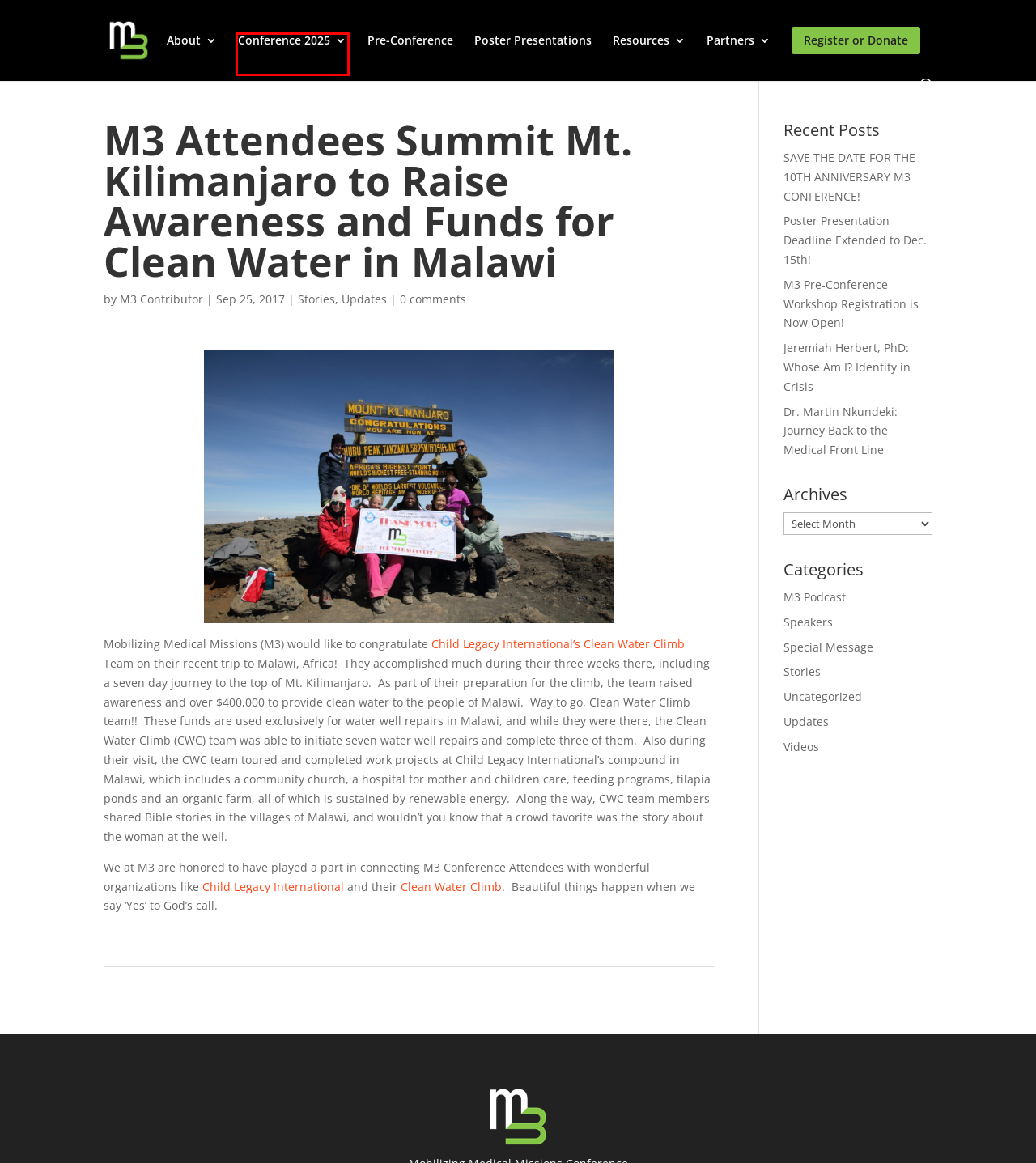You are provided with a screenshot of a webpage where a red rectangle bounding box surrounds an element. Choose the description that best matches the new webpage after clicking the element in the red bounding box. Here are the choices:
A. 2025 Pre-Conference | M3 | Mobilizing Medical Missions
B. Uncategorized | M3 | Mobilizing Medical Missions
C. Jeremiah Herbert, PhD: Whose Am I? Identity in Crisis | M3 | Mobilizing Medical Missions
D. Conference | M3 | Mobilizing Medical Missions
E. M3 Pre-Conference Workshop Registration is Now Open! | M3 | Mobilizing Medical Missions
F. Abstract Submission 2024 | M3 | Mobilizing Medical Missions
G. Archived Event - 2024 Mobilizing Medical Missions (M3) Conference
H. Poster Presentation Deadline Extended to Dec. 15th! | M3 | Mobilizing Medical Missions

D